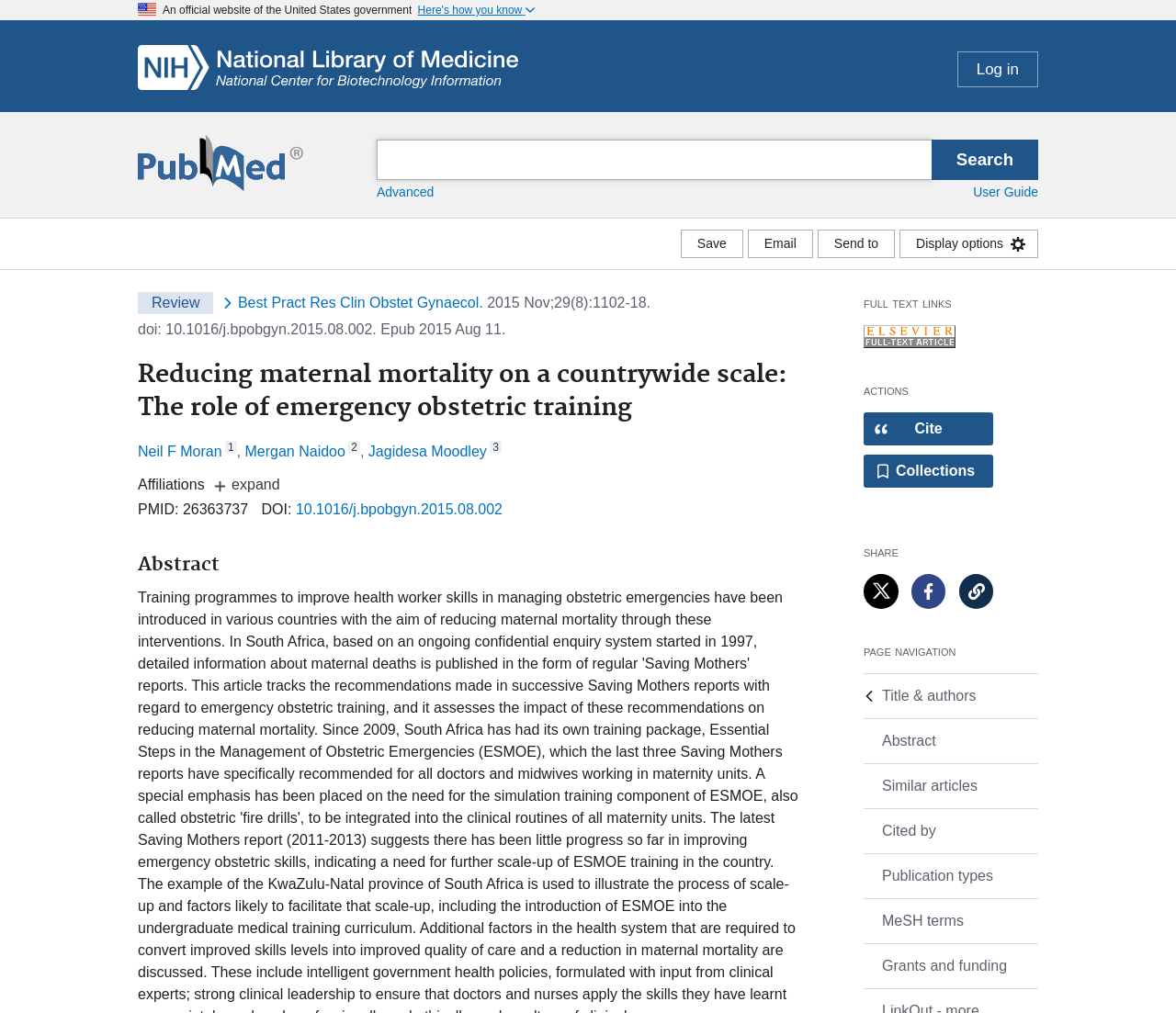Identify the coordinates of the bounding box for the element described below: "Elsevier Science". Return the coordinates as four float numbers between 0 and 1: [left, top, right, bottom].

[0.734, 0.321, 0.812, 0.344]